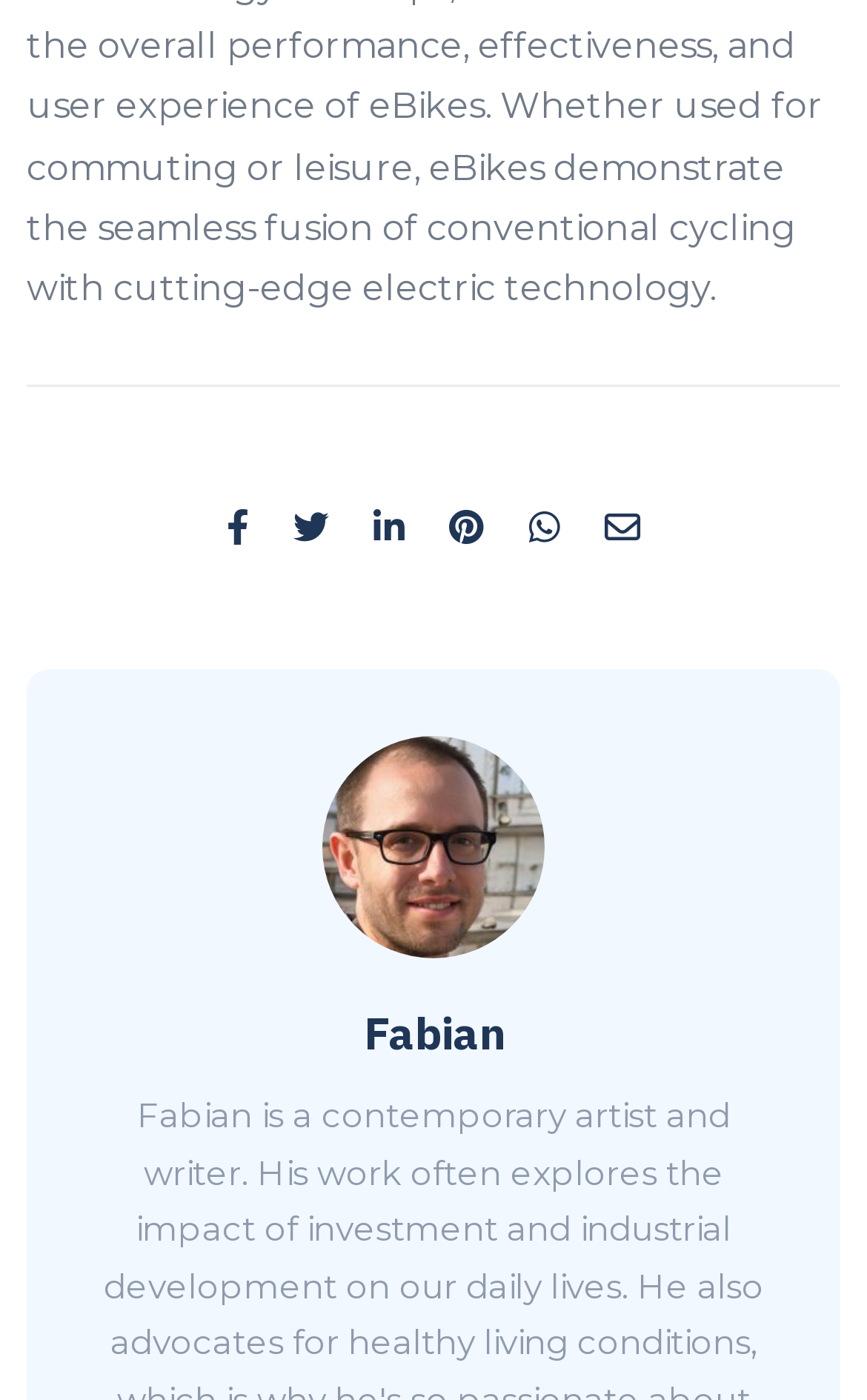What social media platforms are available?
Refer to the image and provide a concise answer in one word or phrase.

Facebook, Twitter, LinkedIn, Pinterest, WhatsApp, Email